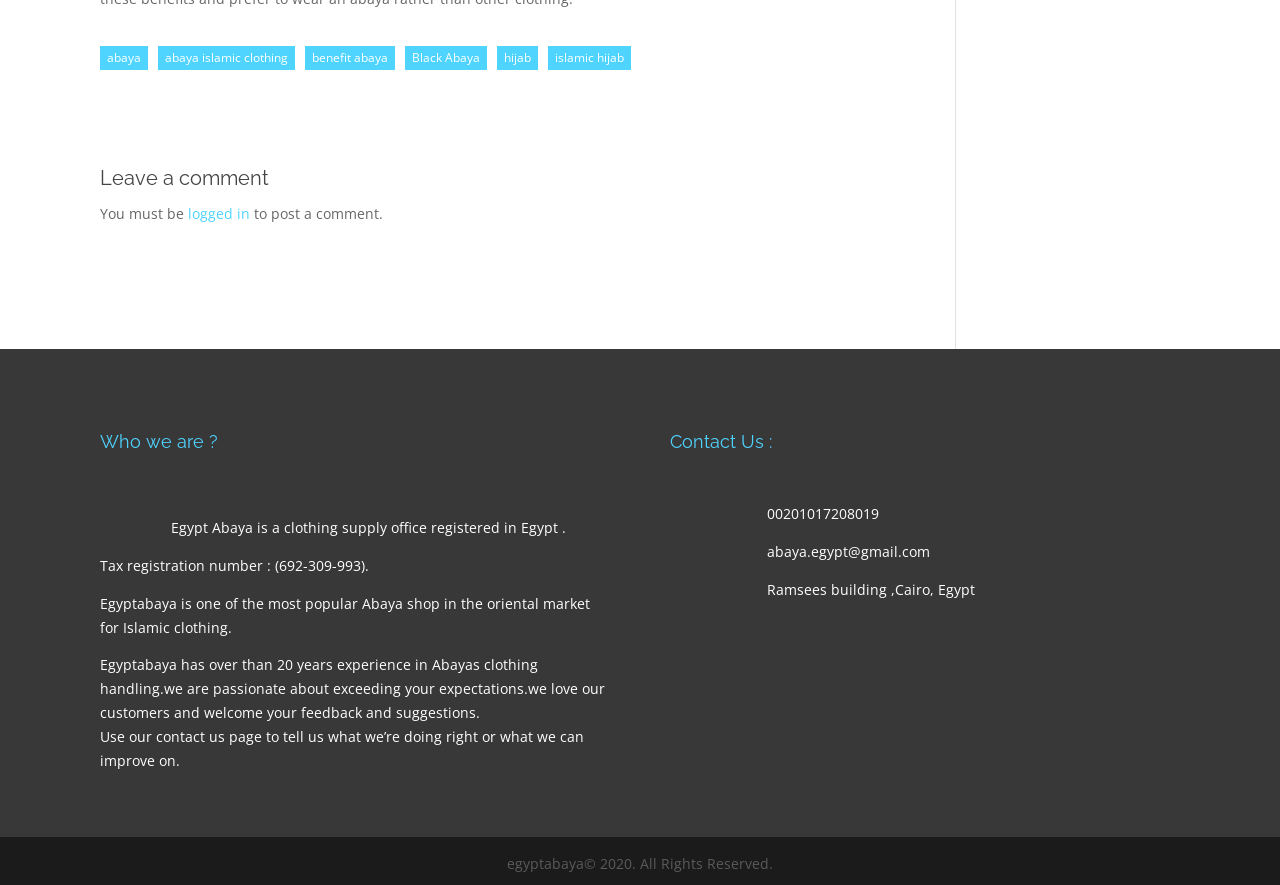Return the bounding box coordinates of the UI element that corresponds to this description: "abaya islamic clothing". The coordinates must be given as four float numbers in the range of 0 and 1, [left, top, right, bottom].

[0.123, 0.052, 0.23, 0.08]